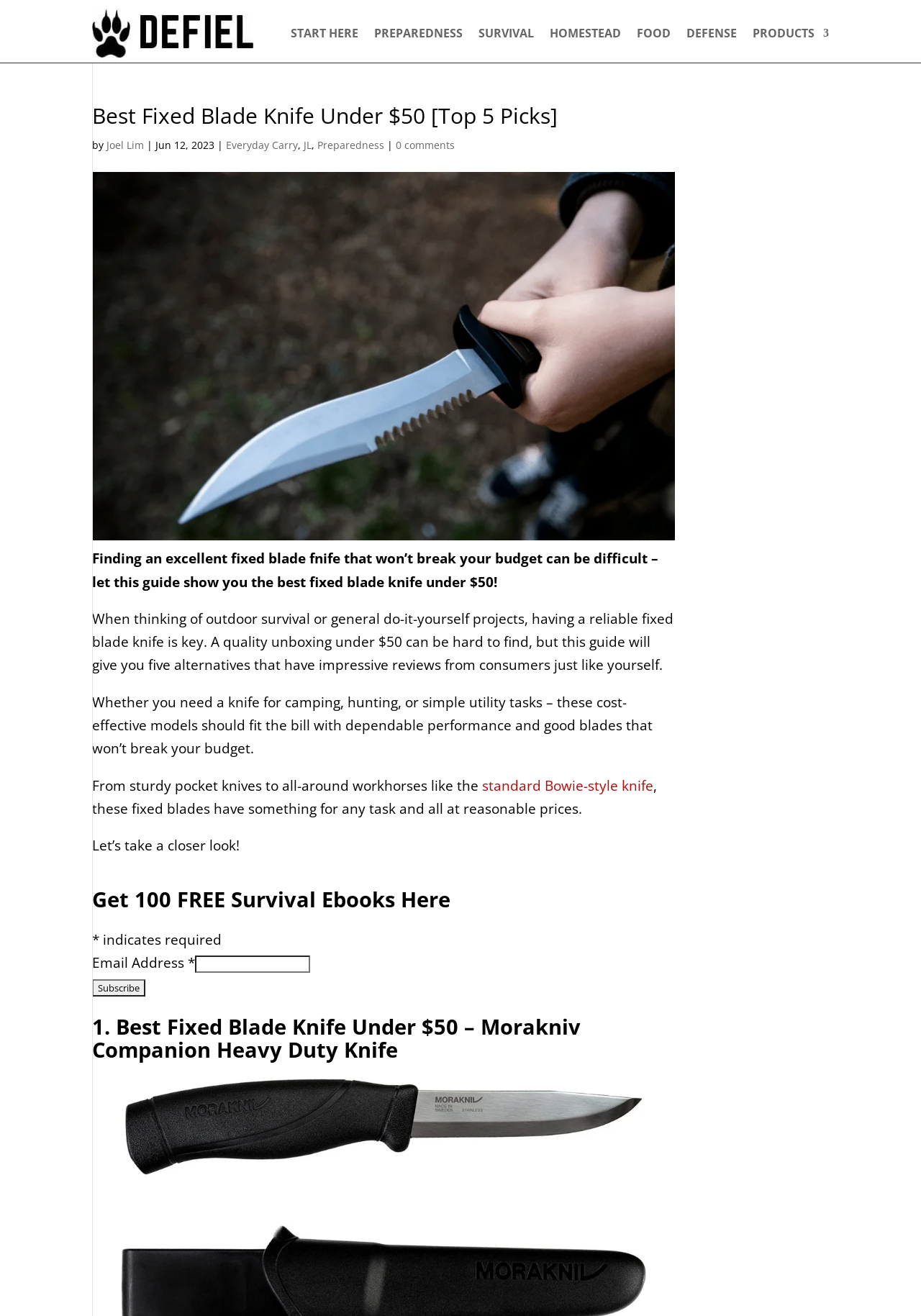Pinpoint the bounding box coordinates of the element to be clicked to execute the instruction: "Click the 'START HERE' link".

[0.316, 0.004, 0.389, 0.046]